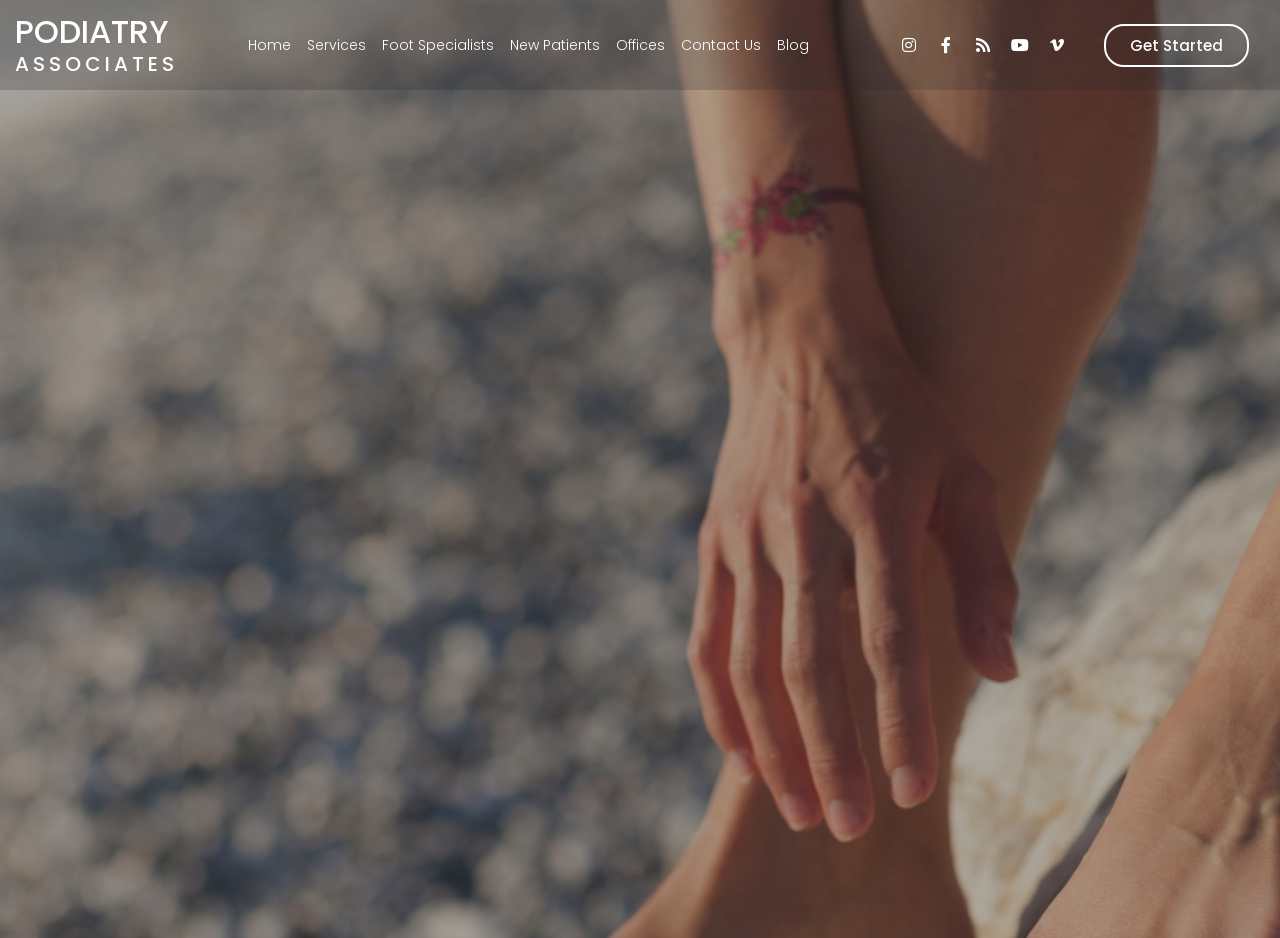Please specify the bounding box coordinates of the element that should be clicked to execute the given instruction: 'Follow on Instagram'. Ensure the coordinates are four float numbers between 0 and 1, expressed as [left, top, right, bottom].

[0.698, 0.031, 0.723, 0.065]